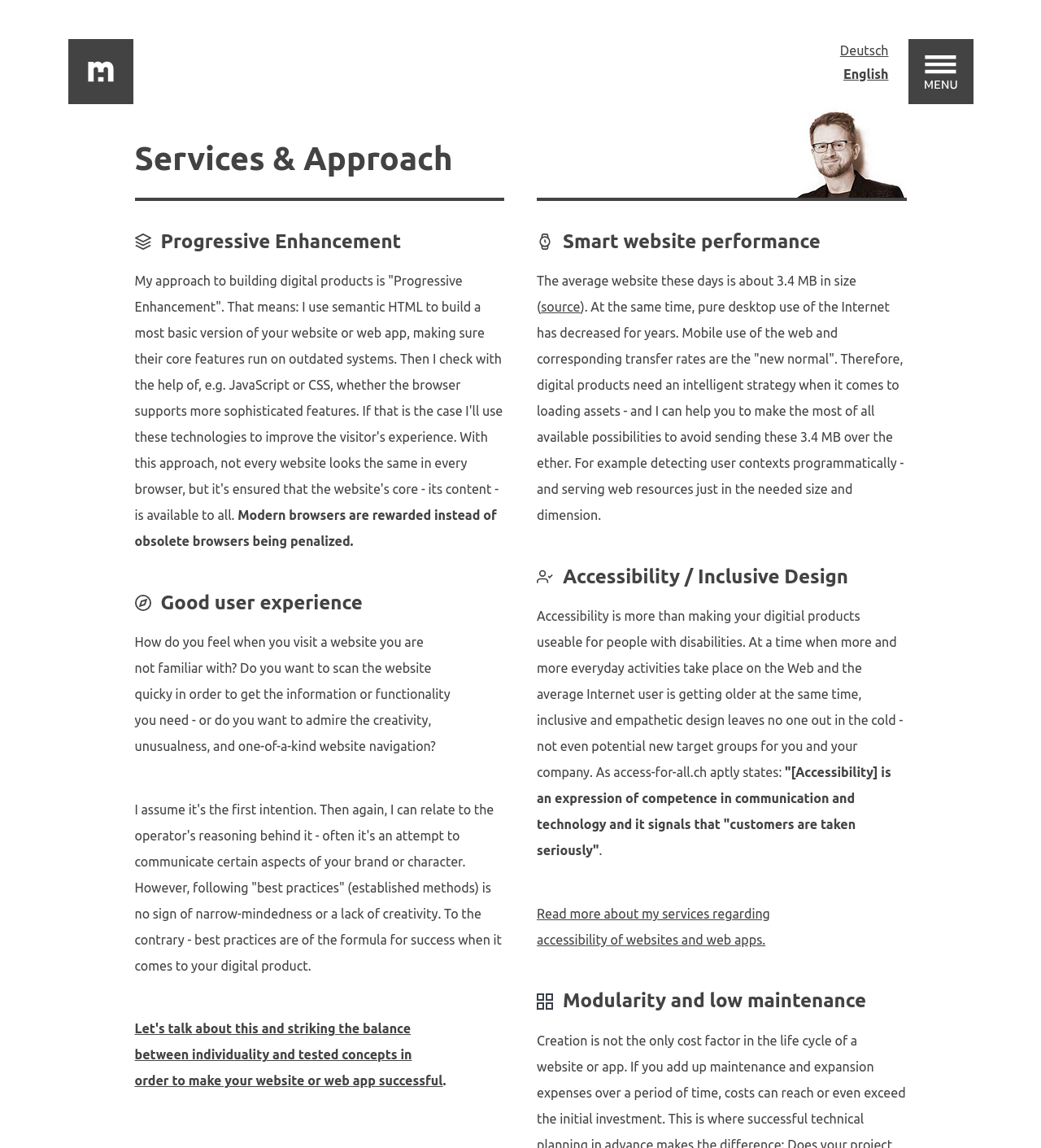Refer to the image and provide an in-depth answer to the question: 
What is the author's goal for website performance?

The author aims to develop an intelligent strategy for loading assets on a website, considering the need to avoid sending large files over the internet, and instead serving web resources in the needed size and dimension.